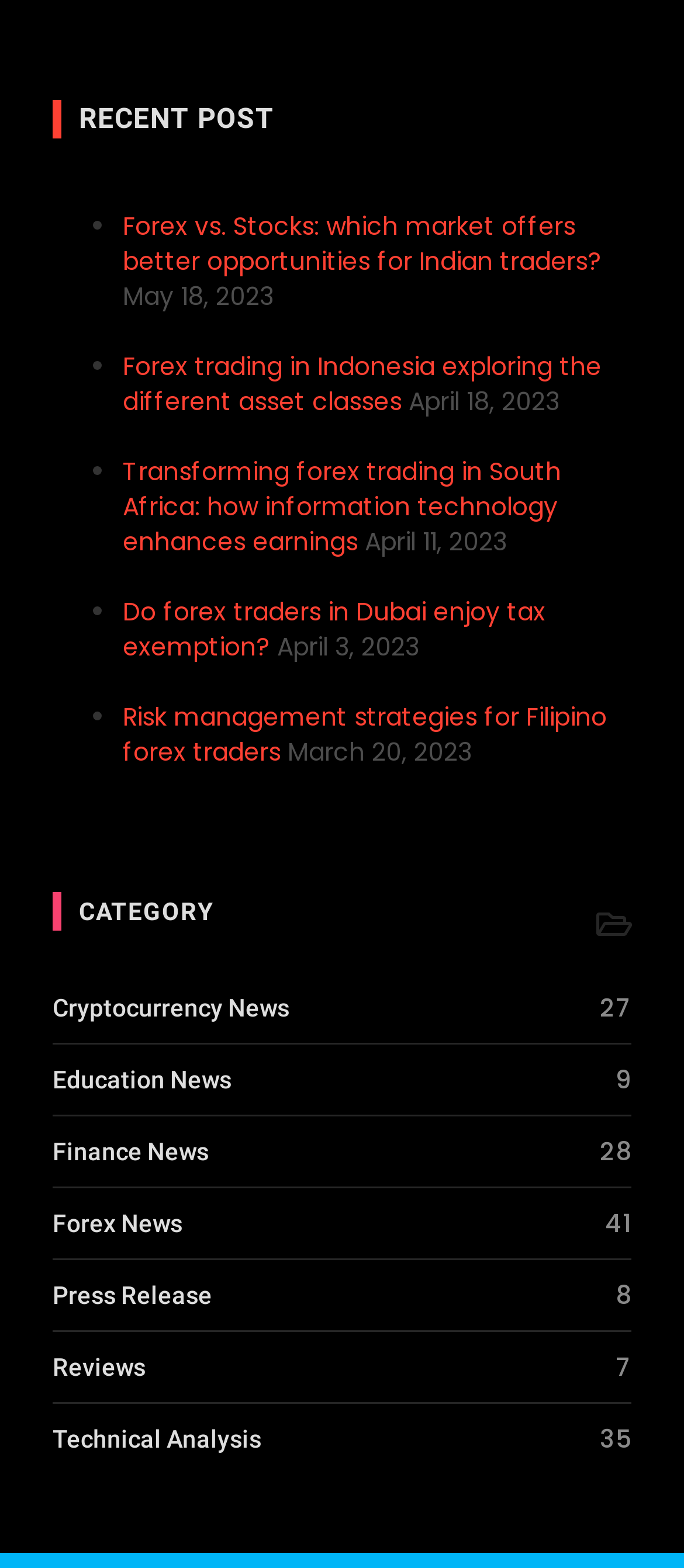From the element description Reviews 7, predict the bounding box coordinates of the UI element. The coordinates must be specified in the format (top-left x, top-left y, bottom-right x, bottom-right y) and should be within the 0 to 1 range.

[0.077, 0.861, 0.923, 0.894]